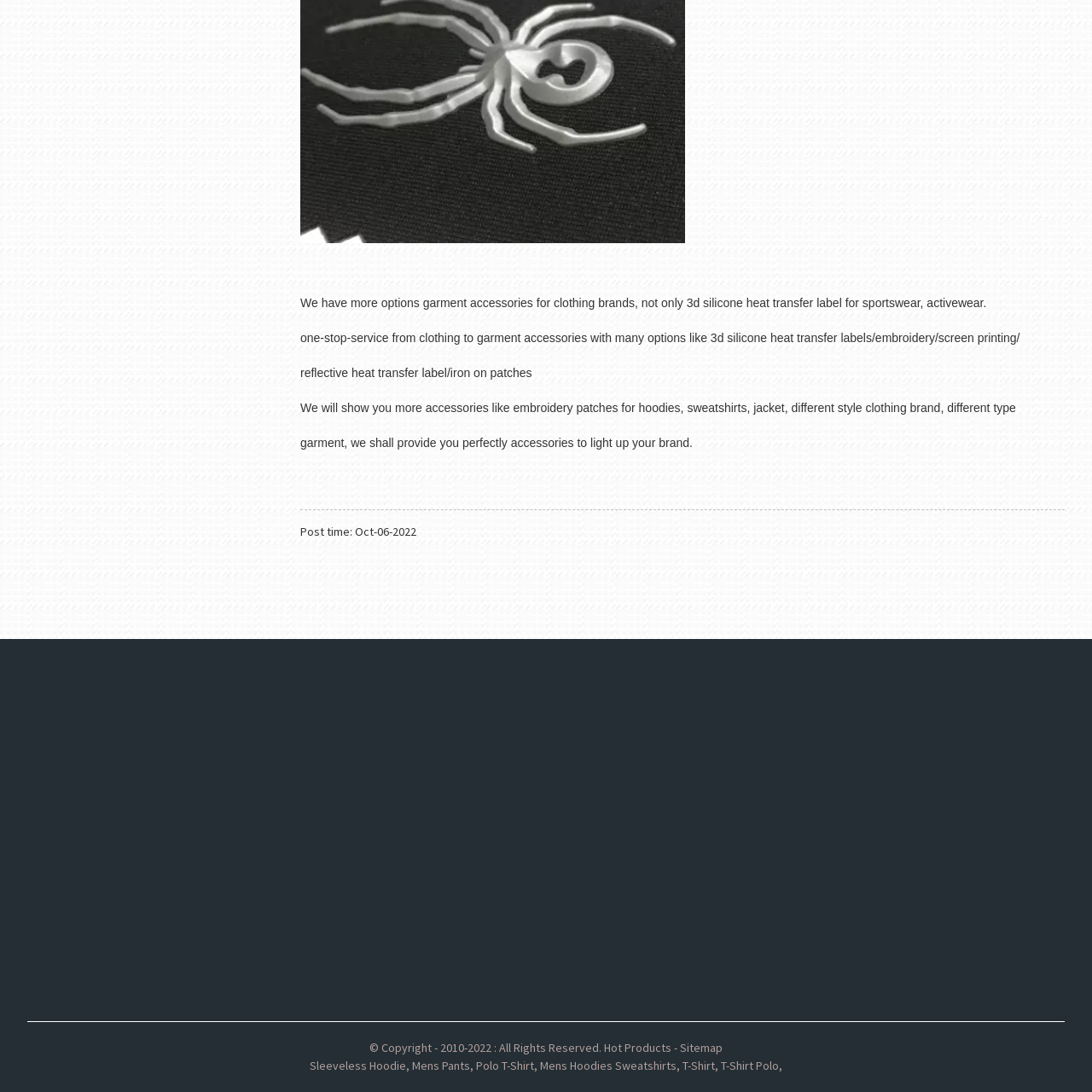What type of clothing is mentioned?
Based on the screenshot, answer the question with a single word or phrase.

Hoodies, sweatshirts, jacket